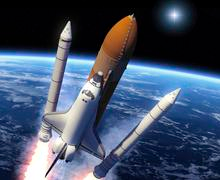Paint a vivid picture of the image with your description.

The image depicts a space shuttle launching into the vastness of space, characterized by its distinctive aerodynamic design and powerful rockets. The shuttle’s main body is predominantly white, with orange highlights on its external tank, while twin solid rocket boosters are visible on either side. As it ascends, billowing clouds of smoke and fire can be seen emanating from the boosters, symbolizing the immense power required for liftoff. The backdrop features the Earth below, illustrated with its blue oceans and swirling clouds, contrasting sharply with the dark expanse of space above. A distant star adds an ethereal glow to the scene, emphasizing the grandeur of this moment in aerospace engineering, resonating with the themes of innovation and exploration that are significant in the aerospace and defense industries. This powerful imagery encapsulates the pioneering spirit and technological advancements that define modern space exploration.